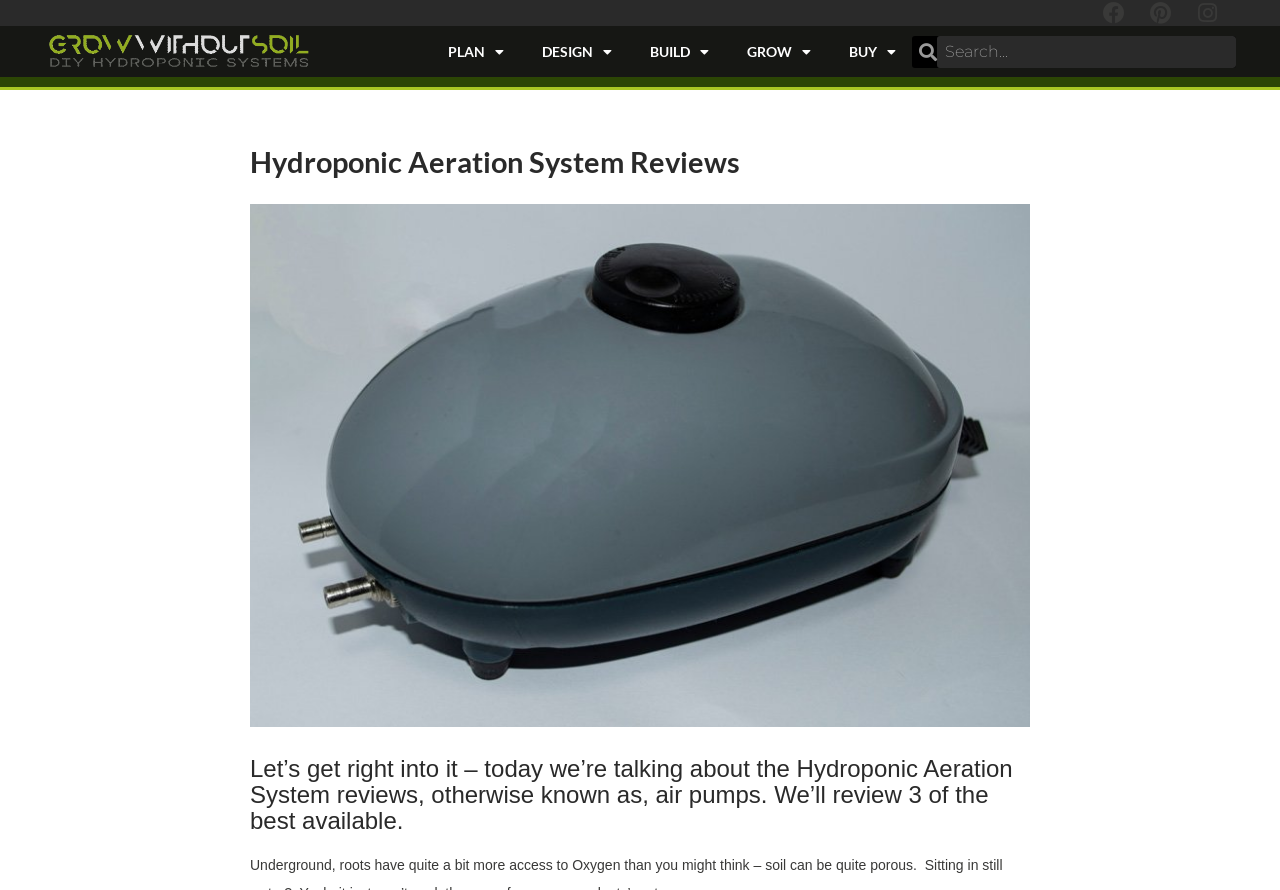Generate the text content of the main heading of the webpage.

Hydroponic Aeration System Reviews